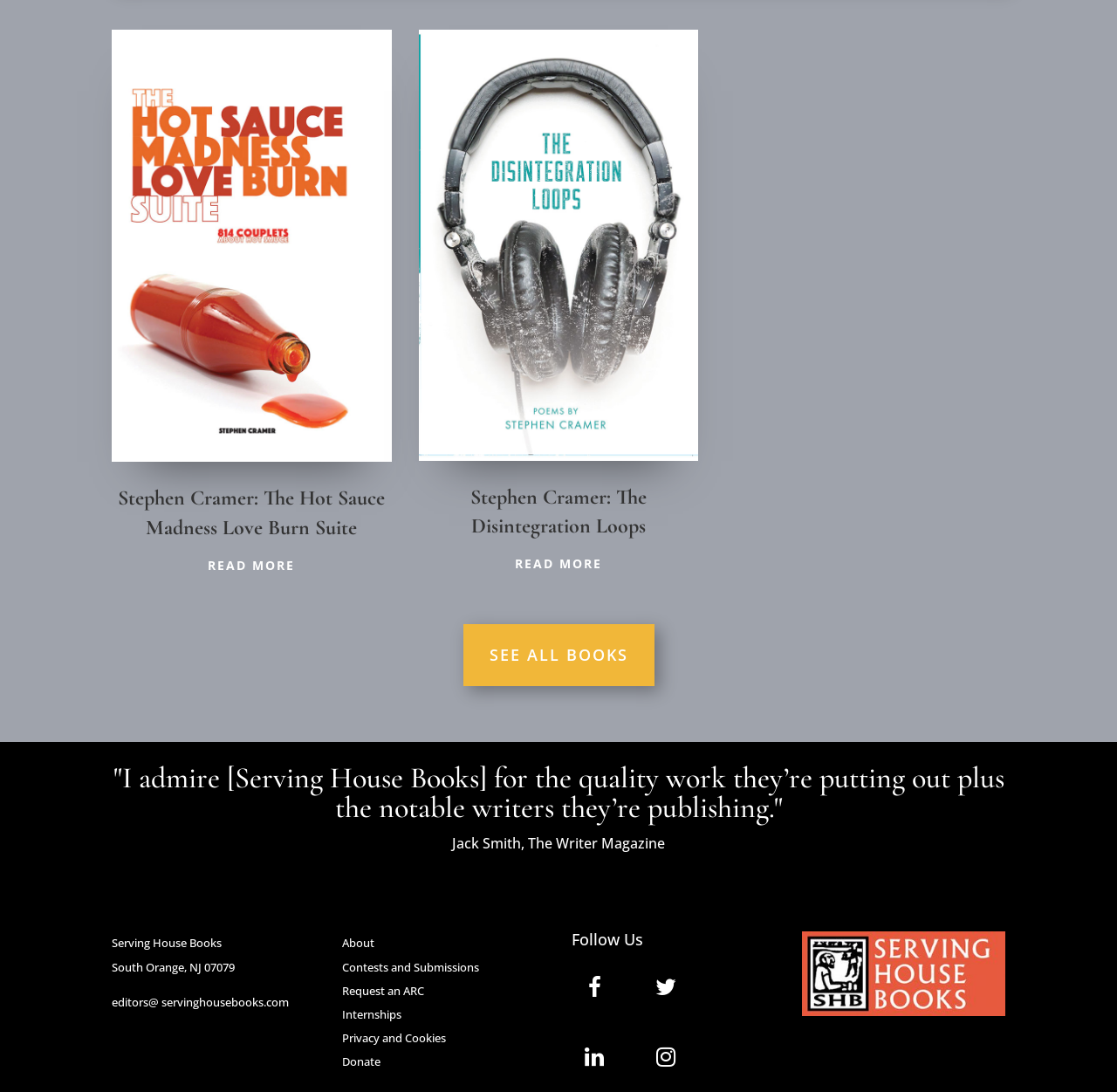Identify the bounding box coordinates of the HTML element based on this description: "About".

[0.306, 0.856, 0.335, 0.871]